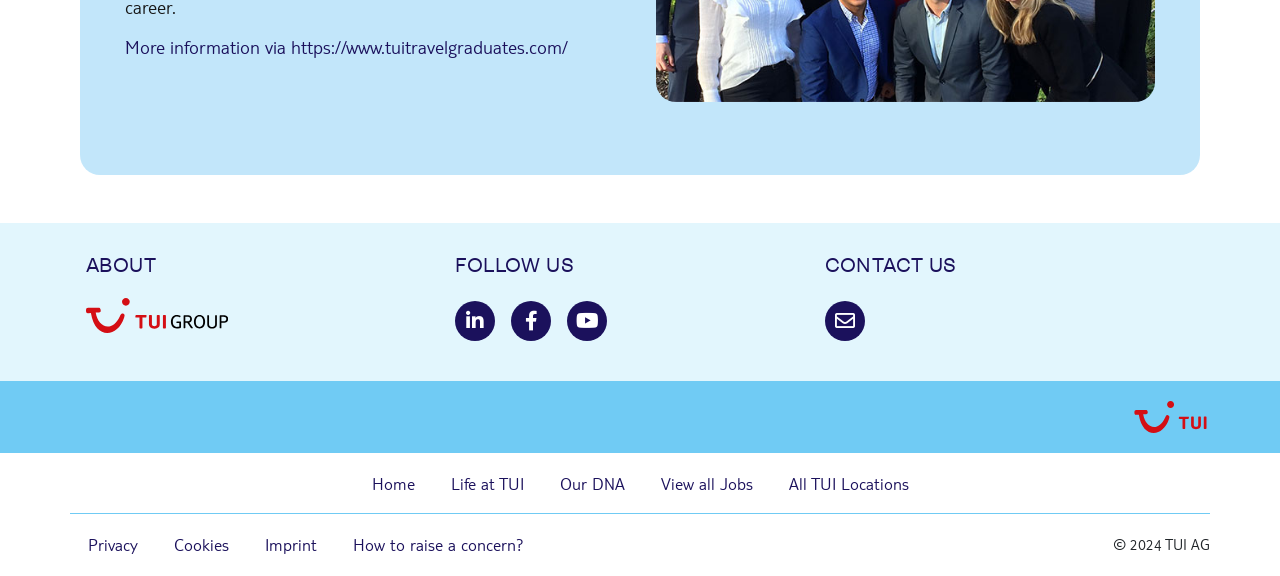Pinpoint the bounding box coordinates of the element you need to click to execute the following instruction: "Go to TUI home page". The bounding box should be represented by four float numbers between 0 and 1, in the format [left, top, right, bottom].

[0.276, 0.787, 0.338, 0.891]